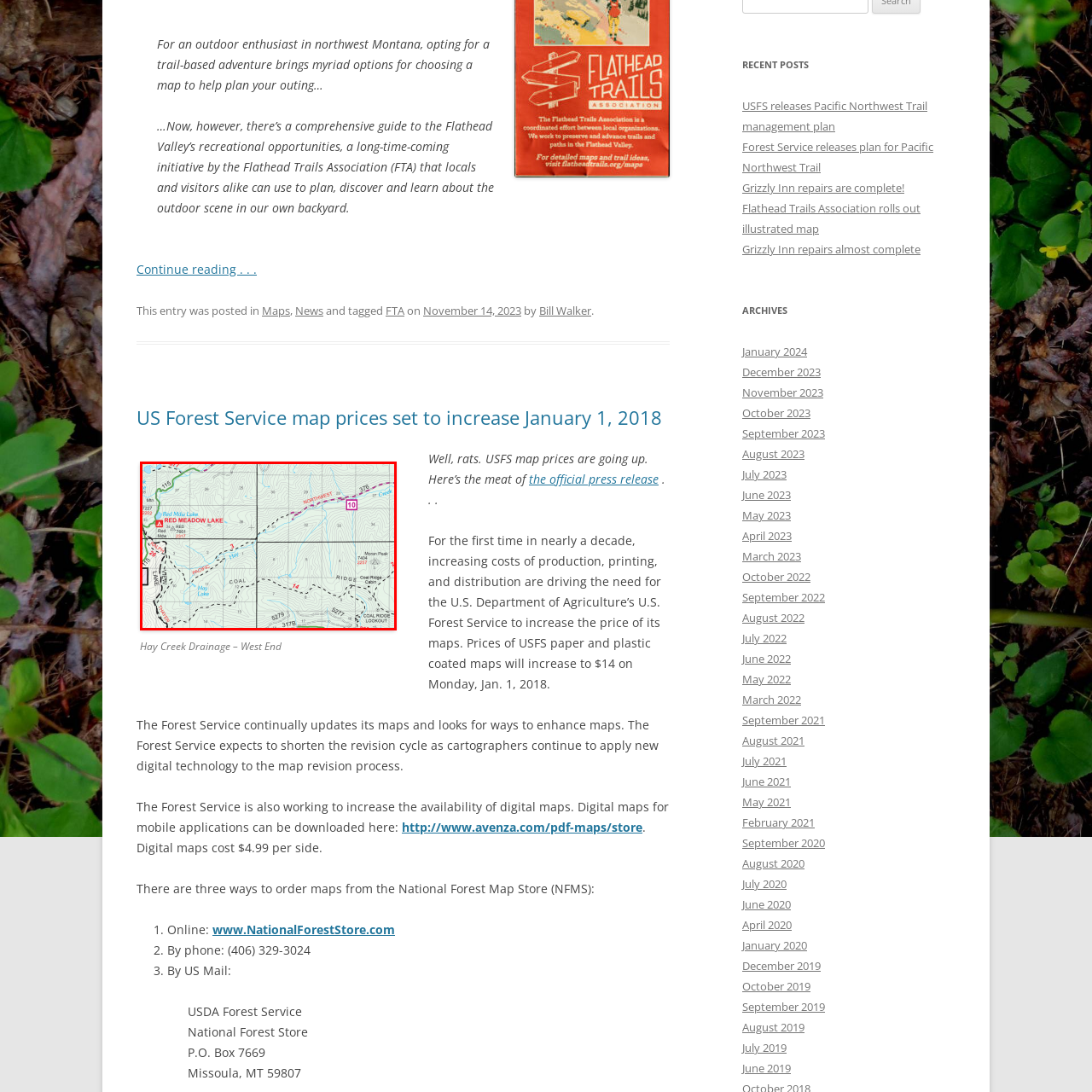What is the purpose of the contours on the map?
Examine the image within the red bounding box and give a comprehensive response.

The contours on the map serve to illustrate the varying elevations of the terrain, providing essential information for outdoor enthusiasts planning hiking or trail adventures in the Flathead Valley.